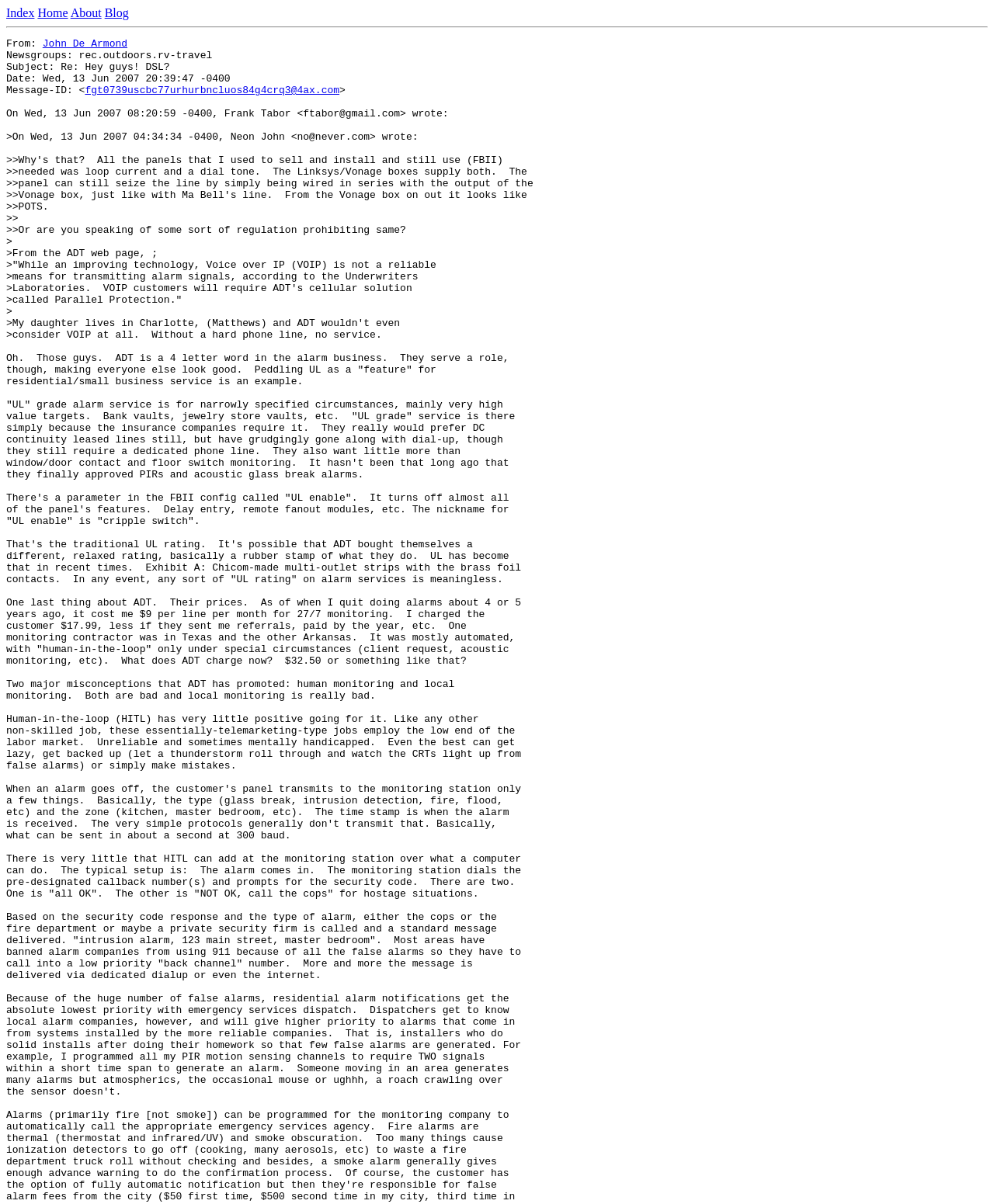Identify the bounding box for the UI element specified in this description: "Index". The coordinates must be four float numbers between 0 and 1, formatted as [left, top, right, bottom].

[0.006, 0.005, 0.035, 0.016]